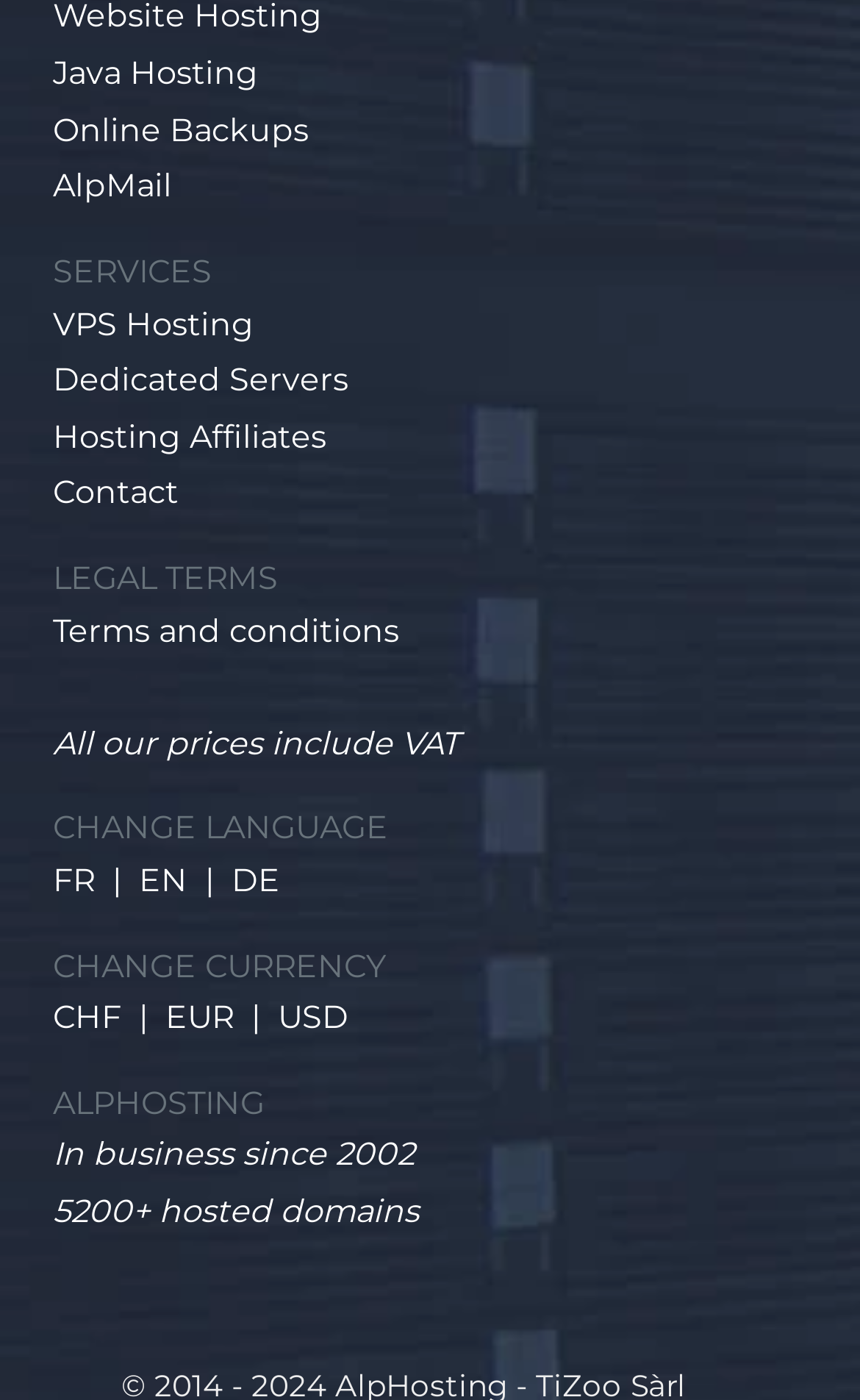Mark the bounding box of the element that matches the following description: "Contact".

[0.062, 0.338, 0.208, 0.366]